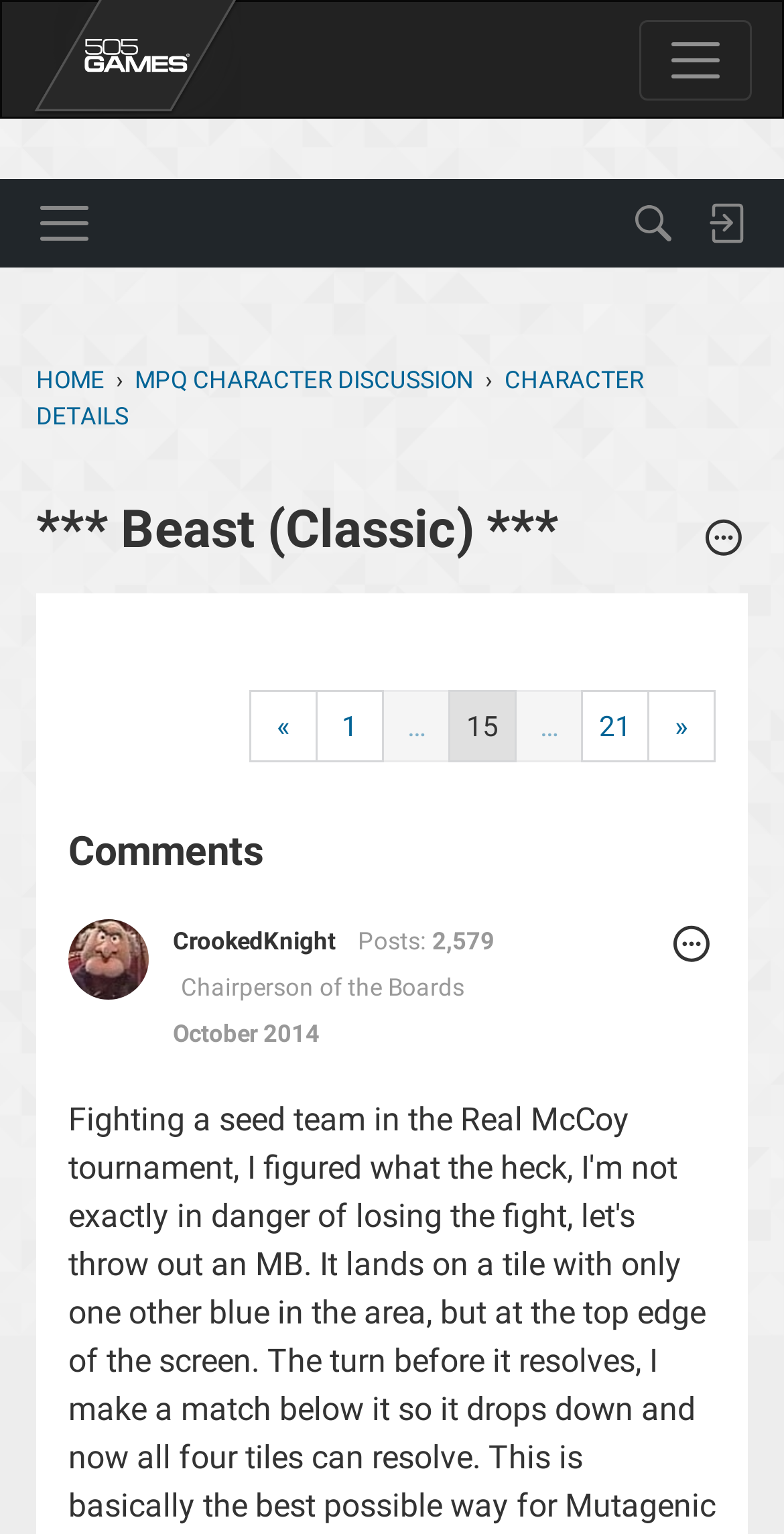Please answer the following question using a single word or phrase: 
What is the role of user 'CrookedKnight'?

Chairperson of the Boards